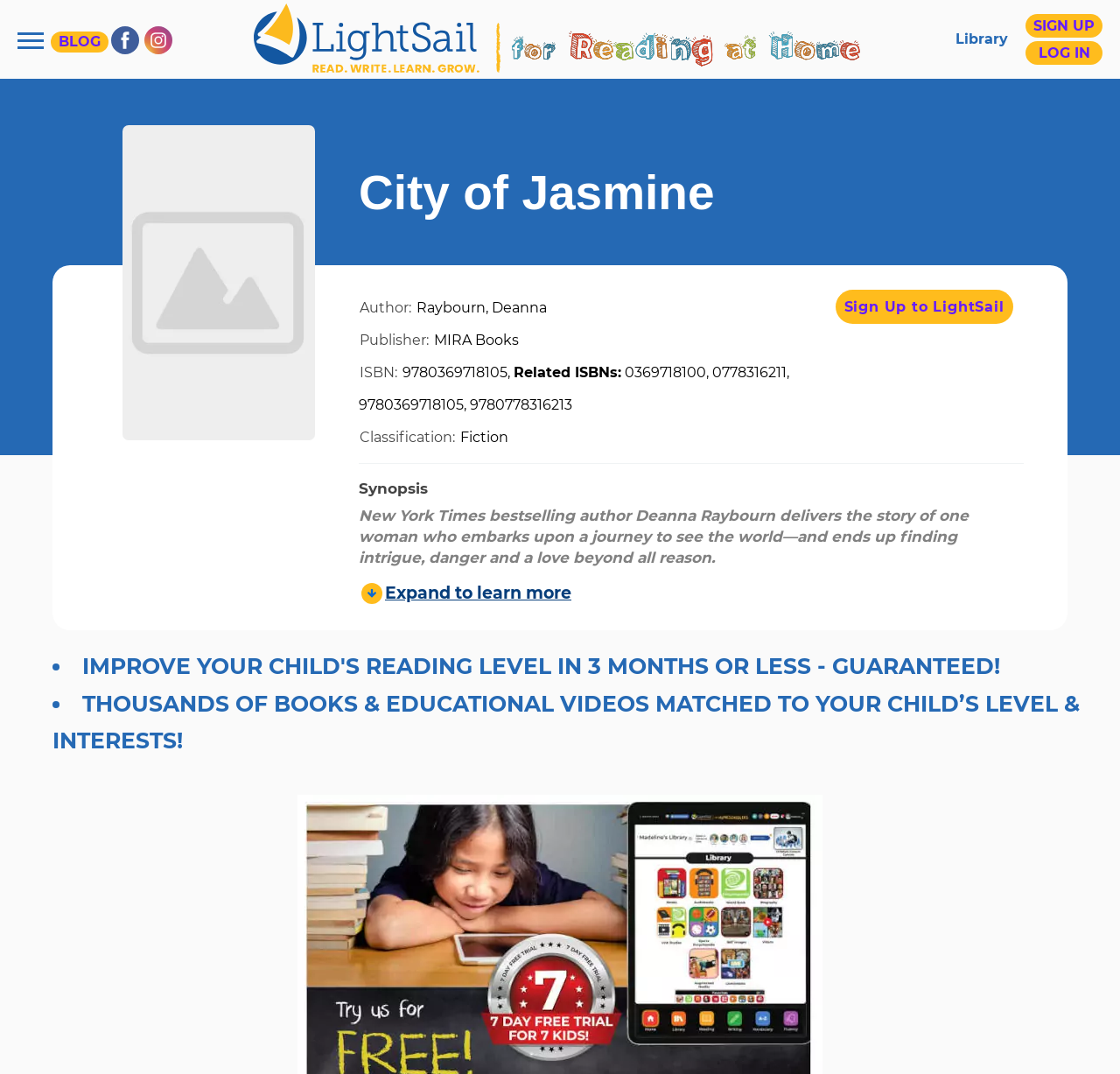Create an in-depth description of the webpage, covering main sections.

This webpage is about the online book "City of Jasmine" by Deanna Raybourn. At the top left corner, there is a menu button labeled "menu". Next to it, there are links to the blog and social media platforms Facebook and Instagram, each accompanied by an icon. The website's logo is located at the top center, spanning almost the entire width of the page.

On the top right side, there are links to the library and buttons to sign up and log in. Below the logo, there is a large image of the book cover, followed by a heading with the book title and a table with information about the book, including the author, publisher, and ISBN.

Below the table, there is a link to sign up to LightSail, a language arts platform. The main content of the page is a synopsis of the book, divided into four paragraphs. The text describes the story of Evangeline Starke, a famous aviatrix who embarks on a journey to see the world and finds intrigue, danger, and love.

At the bottom of the page, there is a section with a heading "Synopsis" and a brief text about the book. Below it, there is a promotional text about LightSail, highlighting its features and benefits. The page also contains some list markers and a call-to-action button to expand and learn more about the book.